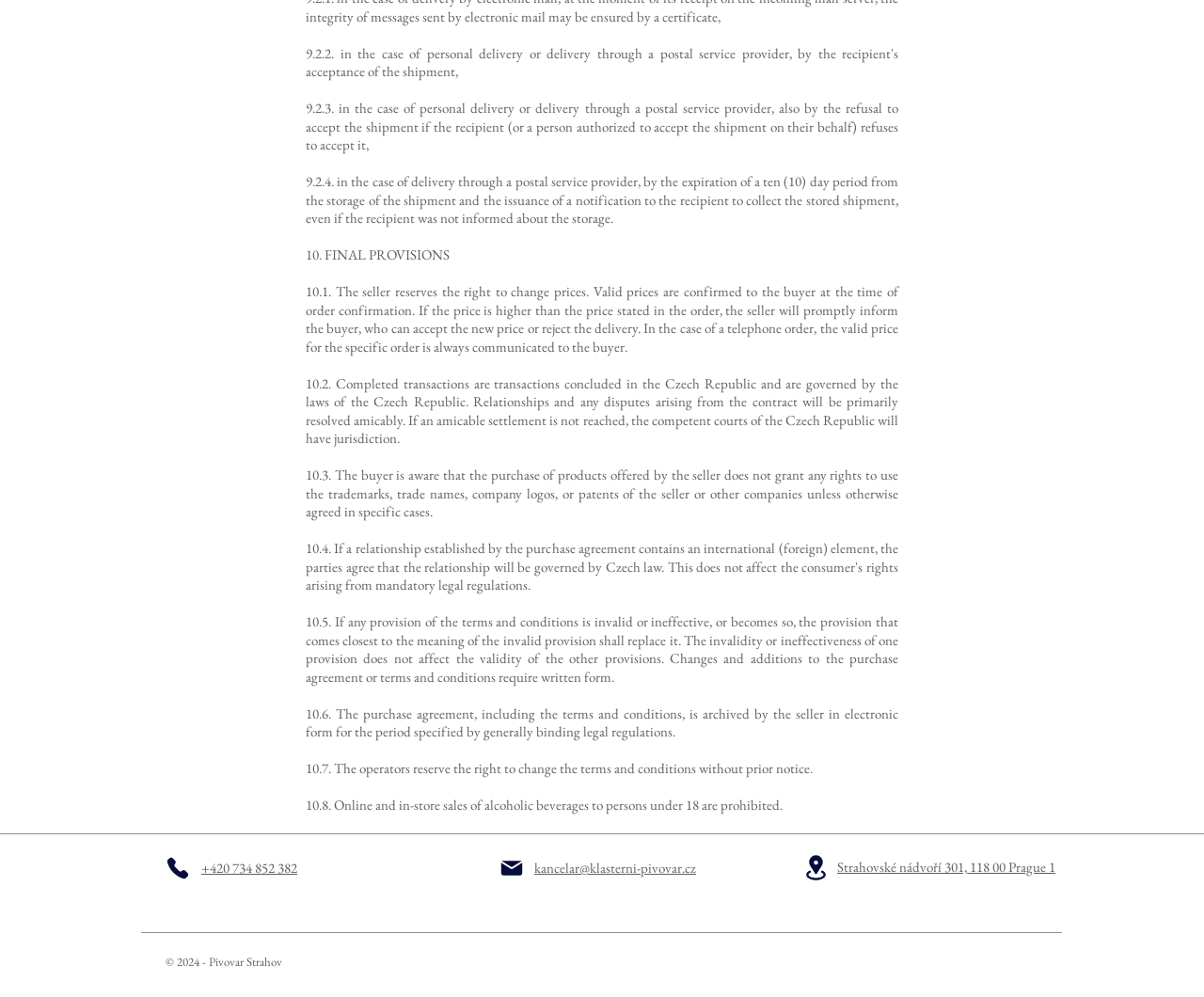What is the location of the seller?
Can you offer a detailed and complete answer to this question?

I obtained this answer by looking at the link element with ID 114, which contains the address 'Strahovské nádvoří 301, 118 00 Prague 1'. This suggests that the seller is located at this address.